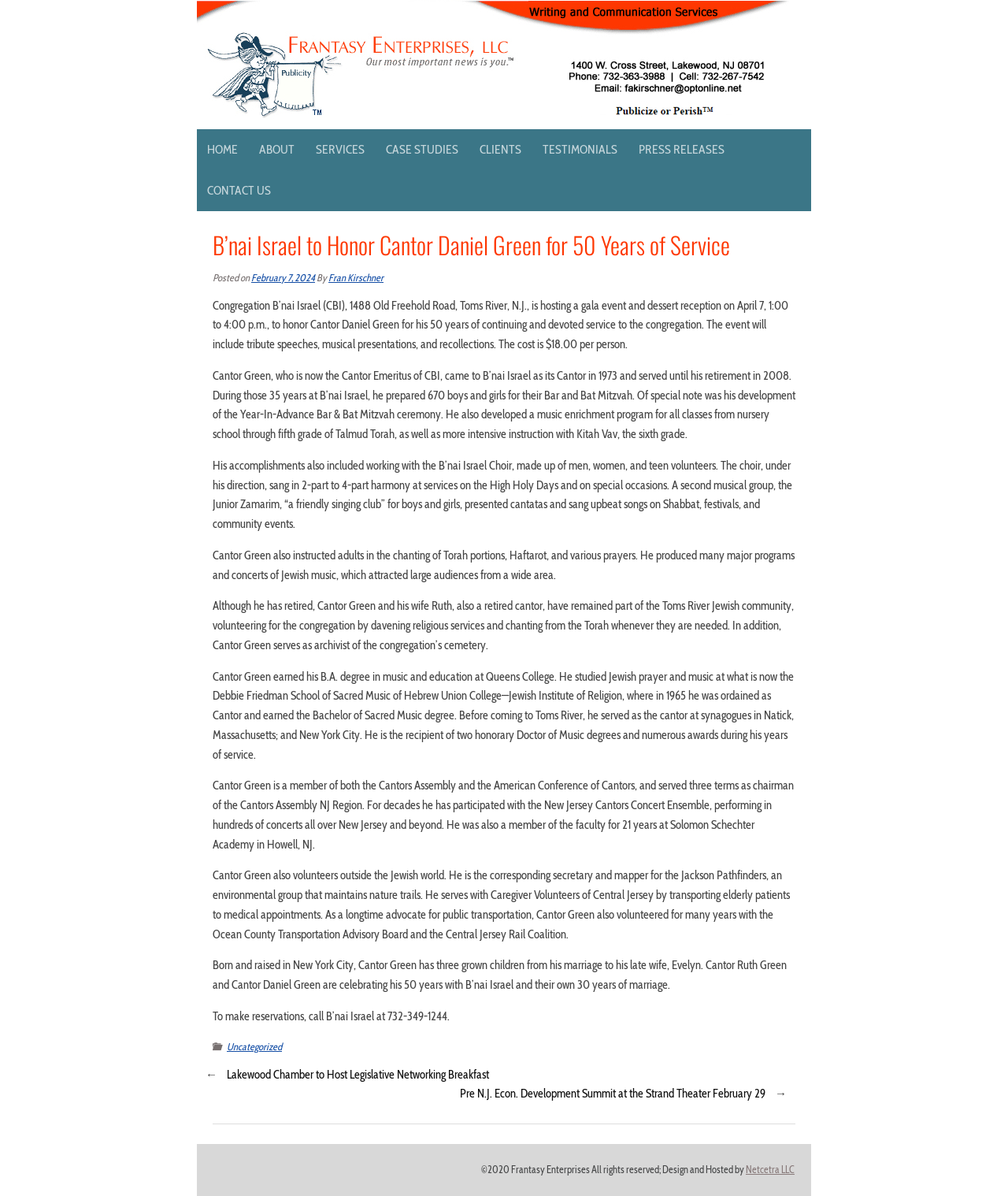What is the event honoring?
Based on the image content, provide your answer in one word or a short phrase.

Cantor Daniel Green